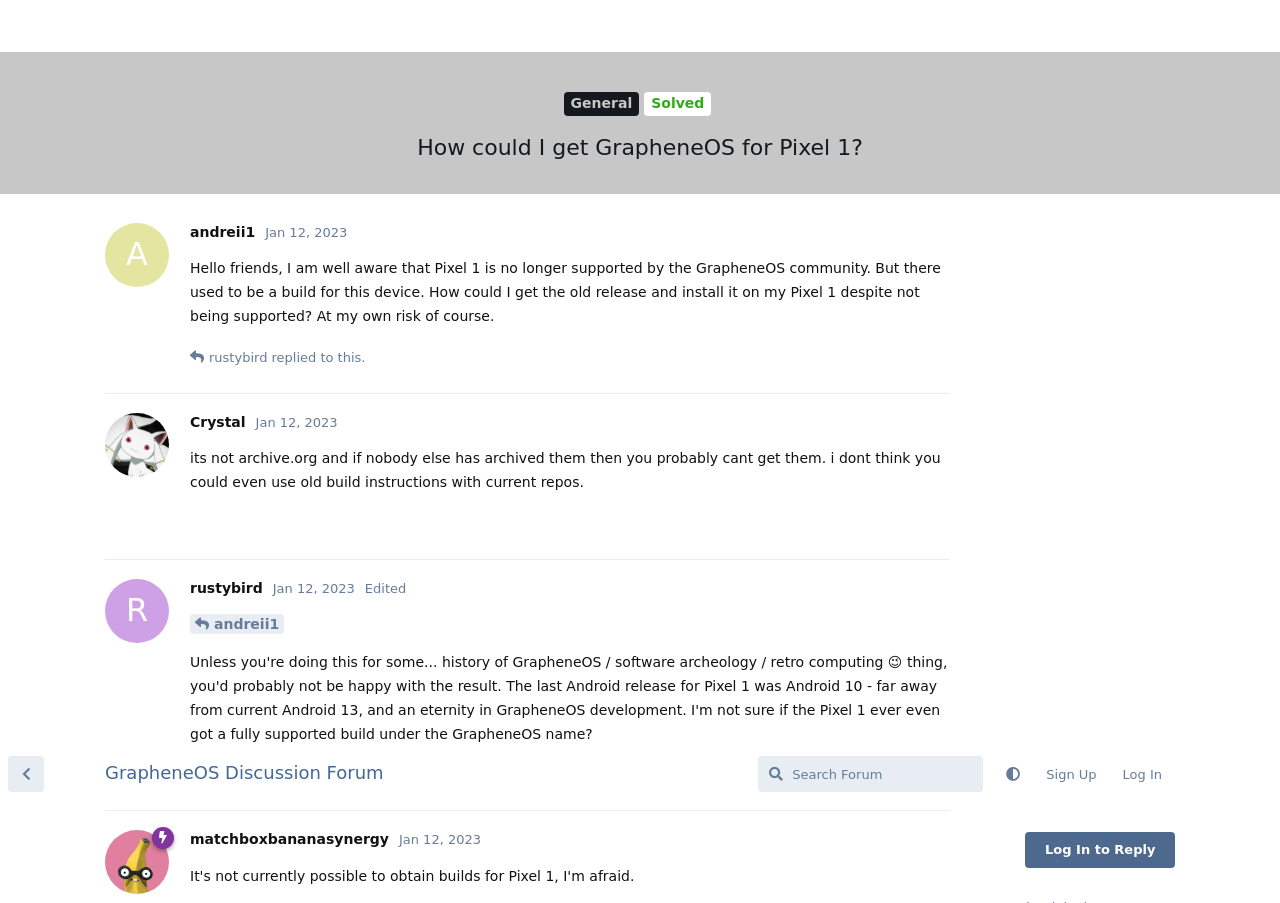Give a one-word or phrase response to the following question: What is the name of the user who replied to the original post?

Crystal